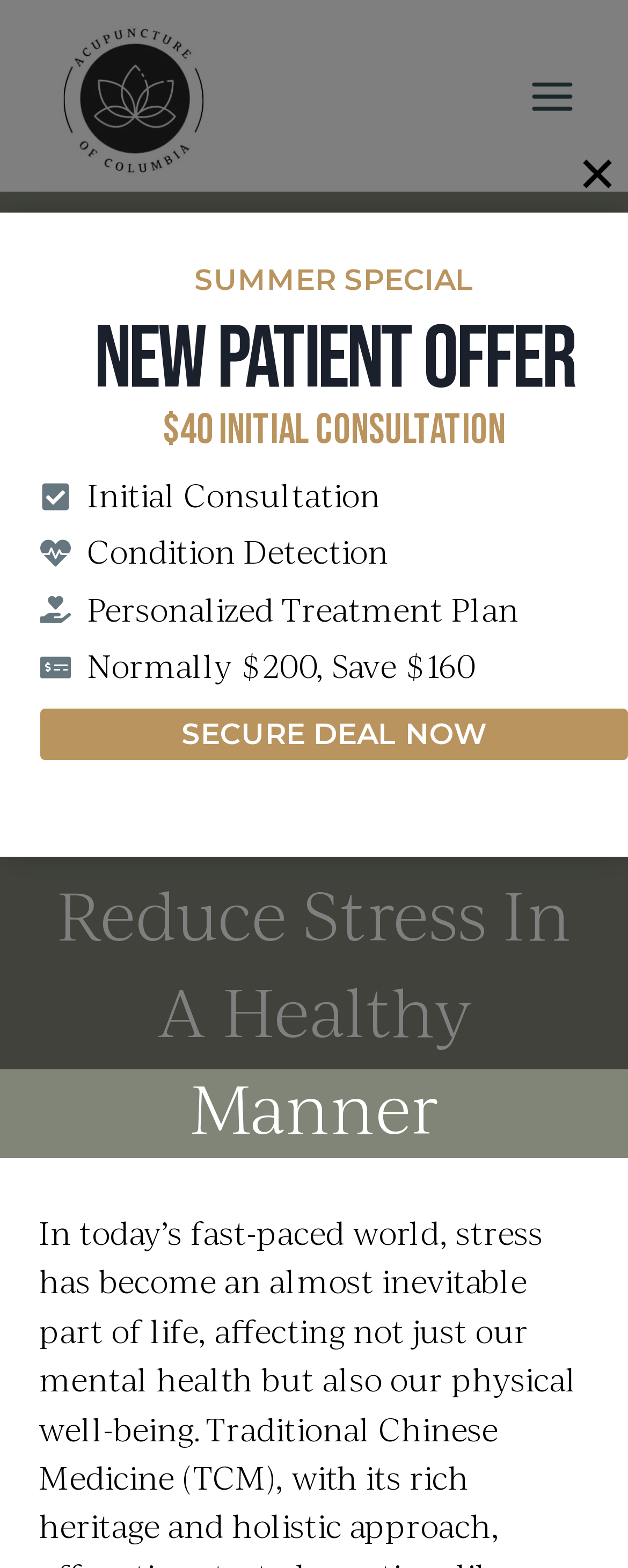Extract the main headline from the webpage and generate its text.

Acupuncture Of Columbia Explores: Traditional Chinese Medicinal Tips On How To Reduce Stress In A Healthy Manner